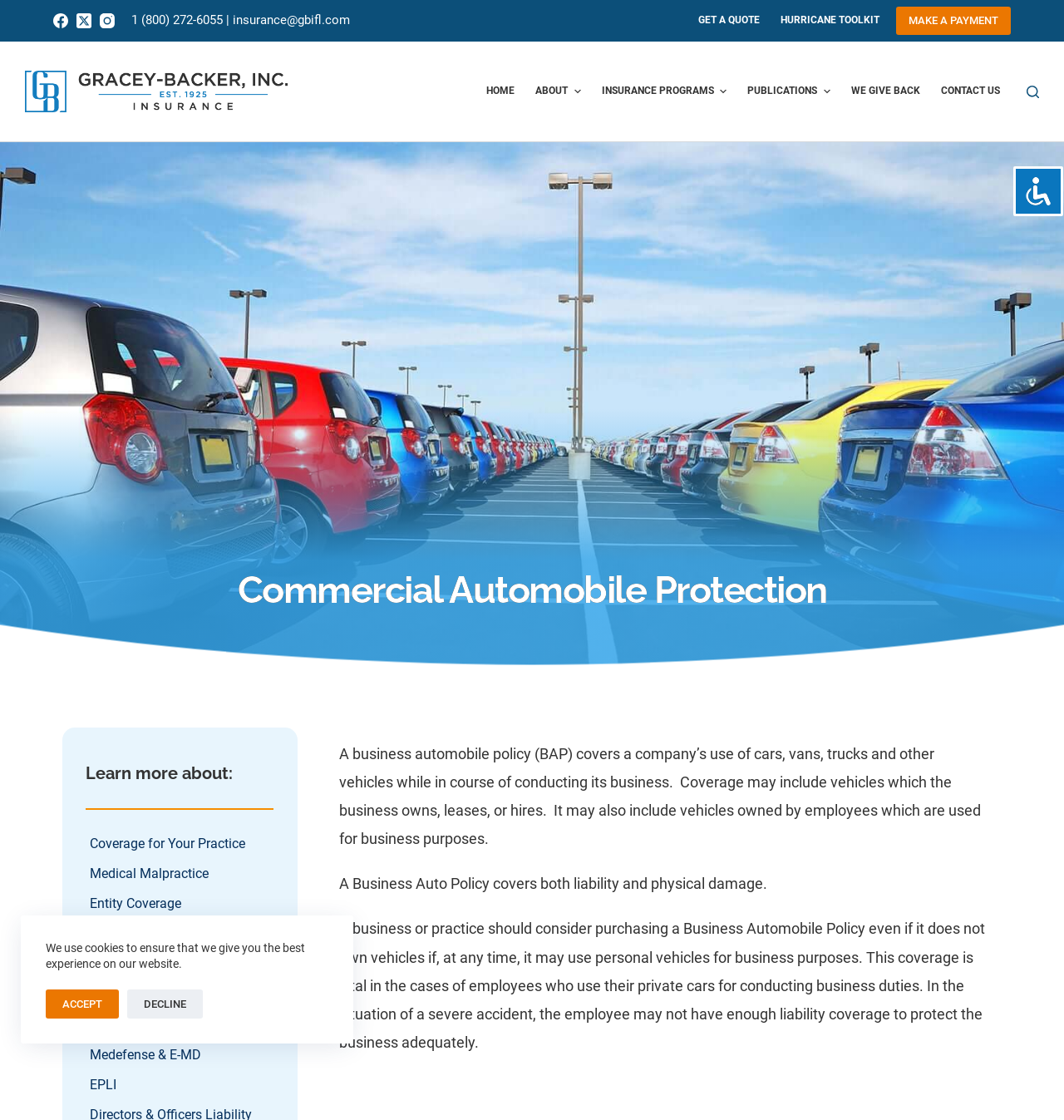What is the purpose of a Business Automobile Policy?
Provide a detailed and well-explained answer to the question.

I read the static text element with the ID 783, which explains that a Business Automobile Policy covers a company's use of cars, vans, trucks, and other vehicles while conducting its business. This policy is vital for businesses that use personal vehicles for business purposes.